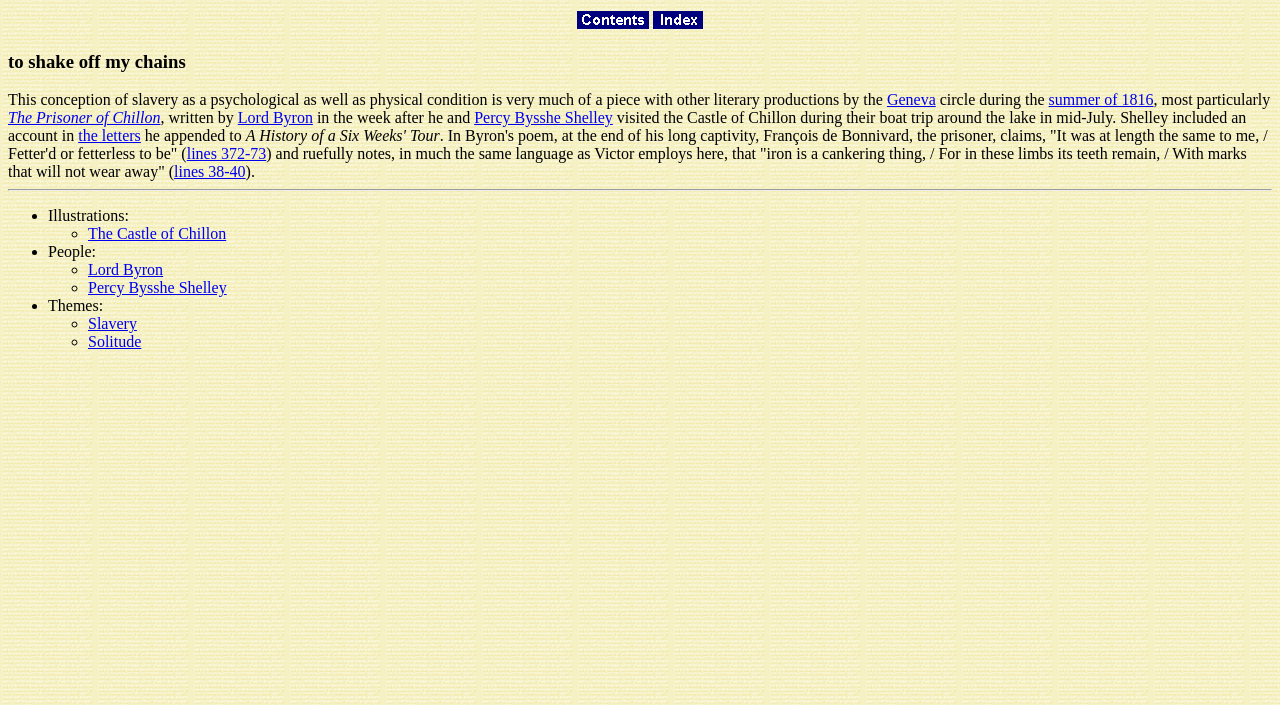Specify the bounding box coordinates of the area to click in order to follow the given instruction: "Learn about Lord Byron."

[0.069, 0.371, 0.127, 0.395]